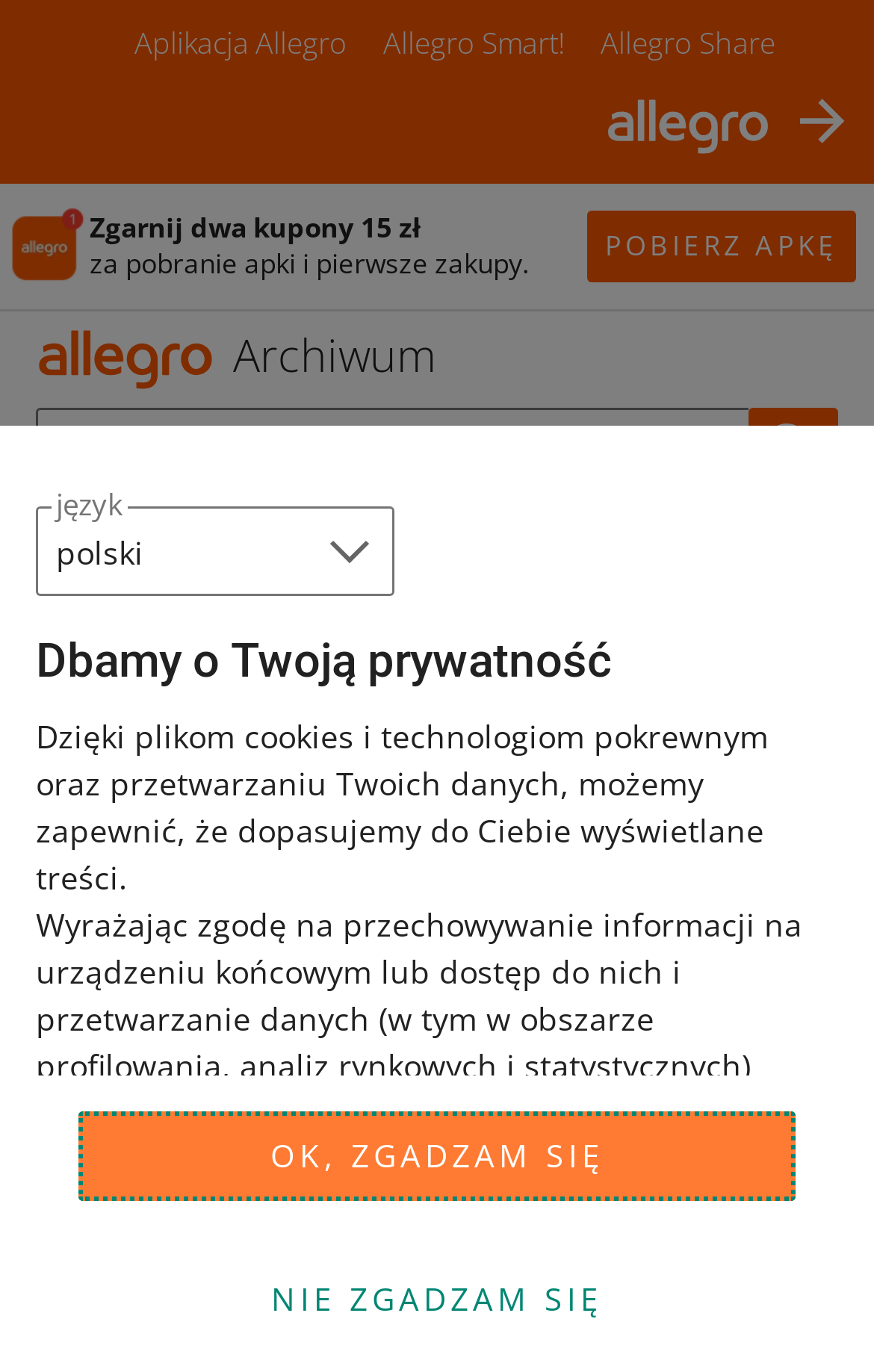Please identify the bounding box coordinates of the clickable area that will allow you to execute the instruction: "Select language".

[0.041, 0.37, 0.451, 0.435]